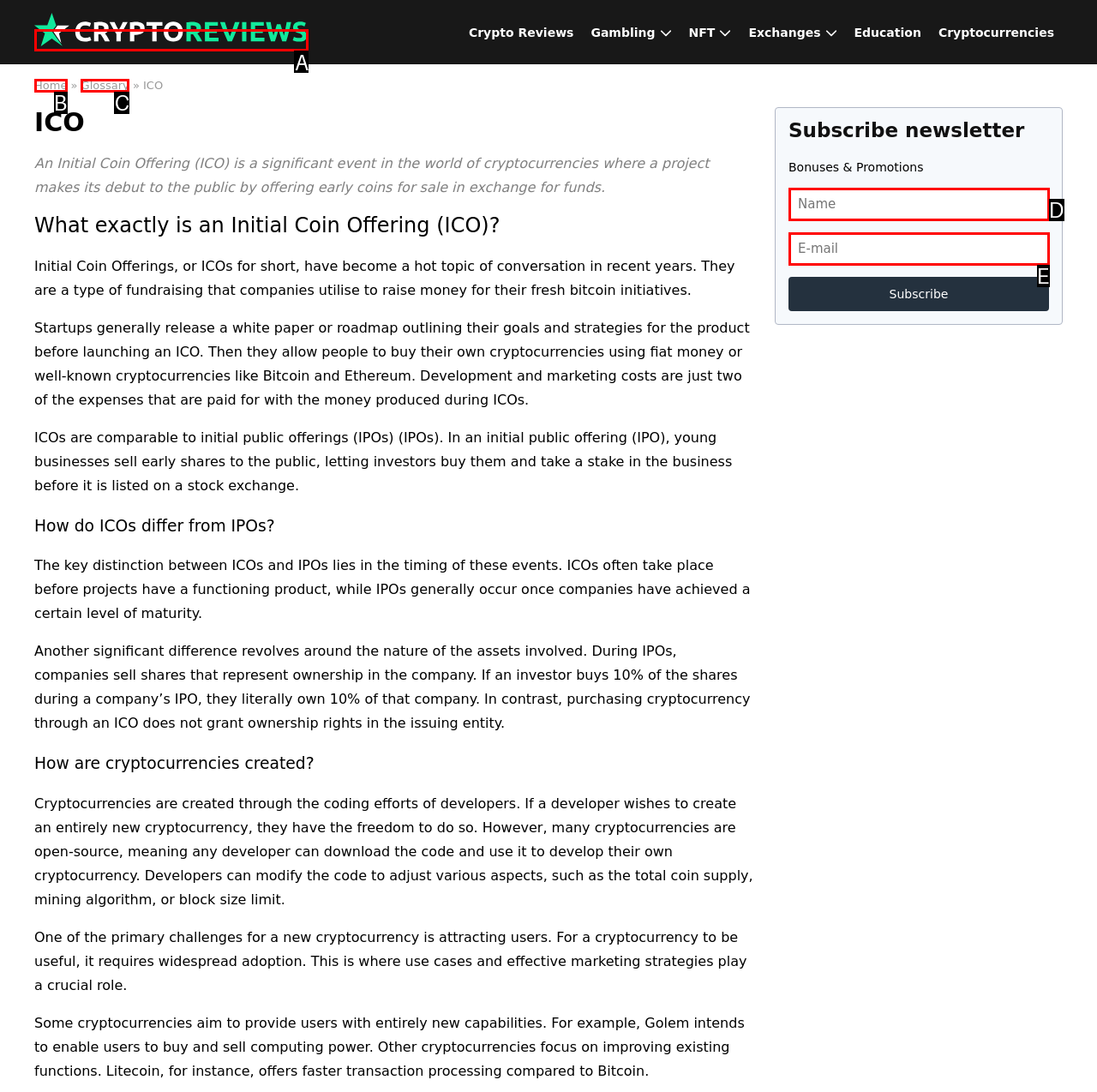Identify the letter corresponding to the UI element that matches this description: Home
Answer using only the letter from the provided options.

B